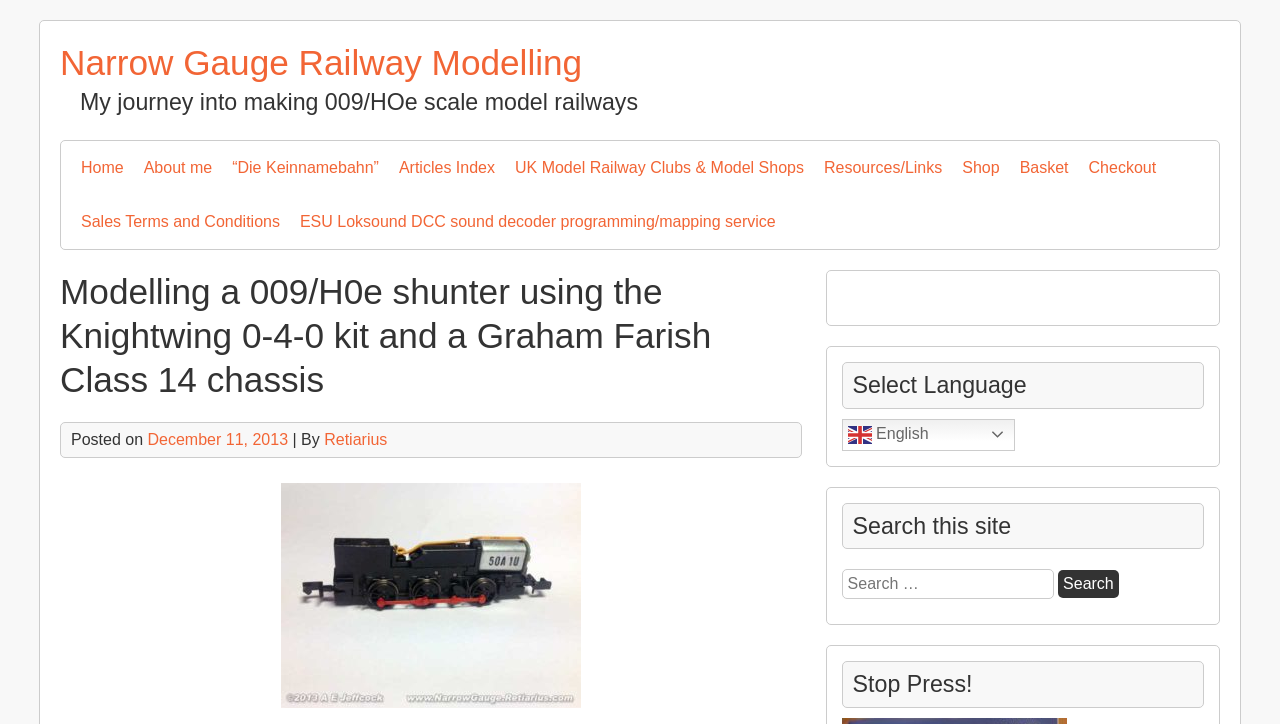Create a detailed summary of all the visual and textual information on the webpage.

This webpage is about Narrow Gauge Railway Modelling, specifically focusing on modelling a 009/H0e shunter using the Knightwing 0-4-0 kit and a Graham Farish Class 14 chassis. 

At the top of the page, there is a heading with the title "Narrow Gauge Railway Modelling" and a link to the same title. Below this, there is a brief introduction to the author's journey into making 009/HOe scale model railways. 

On the top-right side of the page, there is a navigation menu with links to various sections, including "Home", "About me", "Articles Index", "UK Model Railway Clubs & Model Shops", "Resources/Links", "Shop", "Basket", "Checkout", and "Sales Terms and Conditions". 

The main content of the page is divided into sections. The first section has a heading "Modelling a 009/H0e shunter using the Knightwing 0-4-0 kit and a Graham Farish Class 14 chassis" and provides information about the modelling process. Below this, there is a section with the date "December 11, 2013" and the author's name "Retiarius". 

On the right side of the page, there is an image of a Graham Farish Class 14 n-gauge chassis. Below this, there is a link to "Readi it on Apple News" with a corresponding image. 

Further down, there are sections for selecting a language, searching the site, and a "Stop Press!" section. The search section has a search box and a button to initiate the search.